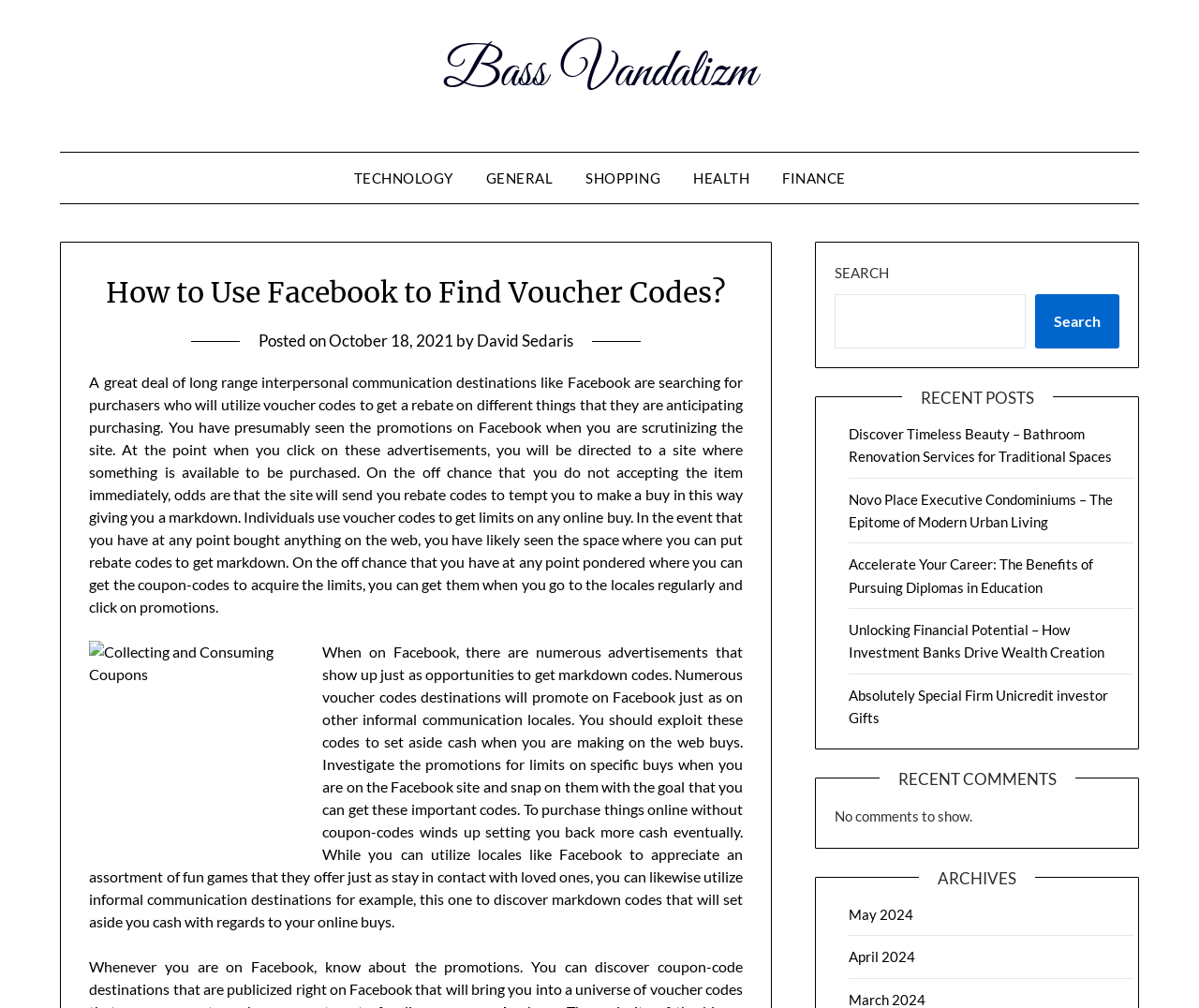Determine the bounding box coordinates of the target area to click to execute the following instruction: "Click on FINANCE link."

[0.64, 0.151, 0.718, 0.202]